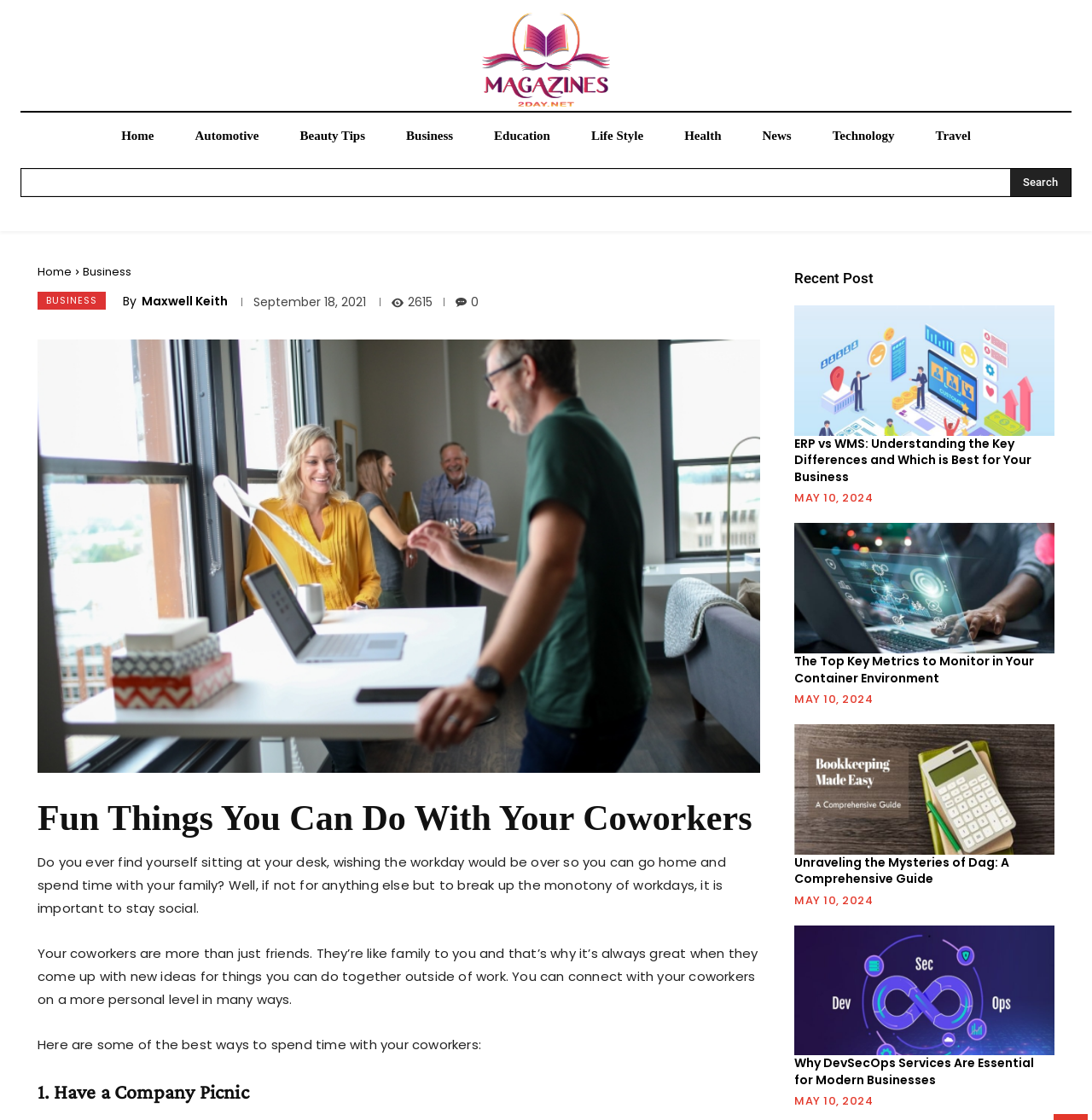Locate the bounding box coordinates of the area where you should click to accomplish the instruction: "Search for something".

[0.02, 0.151, 0.98, 0.175]